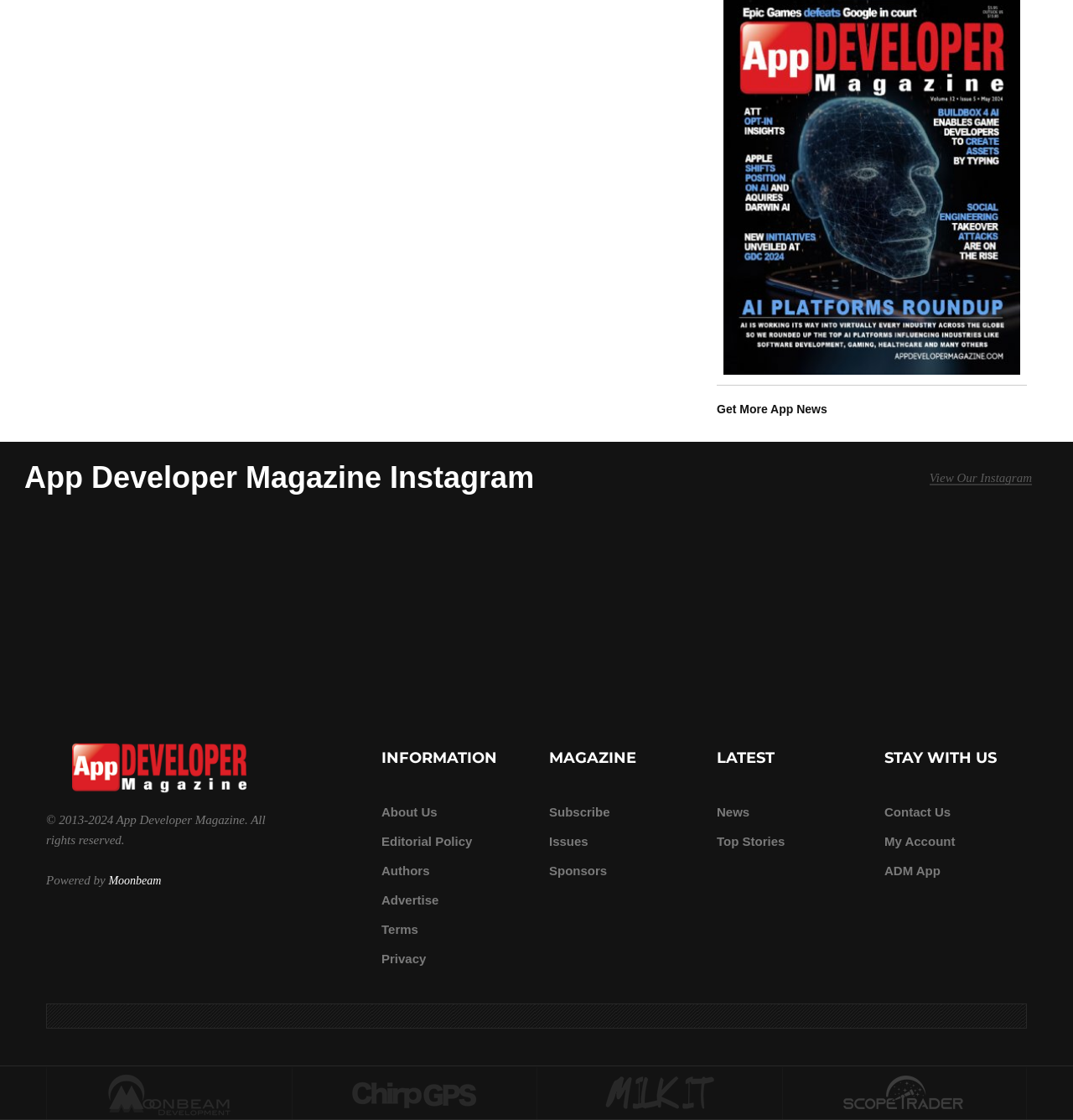Use the details in the image to answer the question thoroughly: 
What are the main categories of the magazine?

The main categories of the magazine can be inferred from the headings 'INFORMATION', 'MAGAZINE', 'LATEST', and 'STAY WITH US' which are scattered throughout the webpage. These headings suggest that the magazine is organized into different sections or categories.